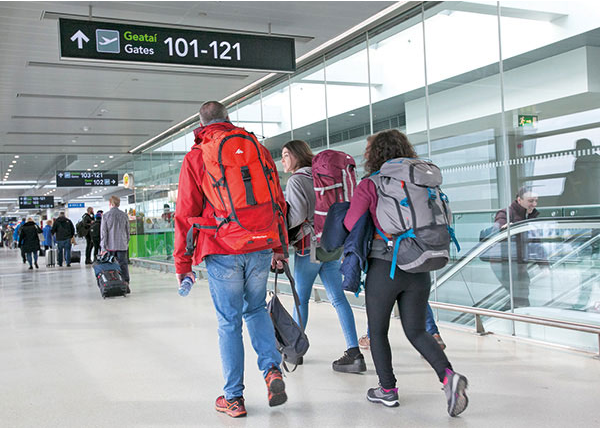Explain what is happening in the image with as much detail as possible.

In this vibrant airport scene, travelers are making their way towards the gates, specifically numbered 101-121. The prominent overhead sign clearly indicates the direction to the departure areas, marked as "Gates 101-121." Three individuals, each equipped with sizable backpacks, are seen moving forward with purpose. Their casual attire suggests they may be embarking on an adventure or journey, highlighting the bustling atmosphere typical of modern airports. The well-lit, spacious terminal, with its glass walls and sleek design, emphasizes the contemporary feel of the airport environment. In the background, other travelers and airport staff can be seen, contributing to the lively energy of this travel hub.